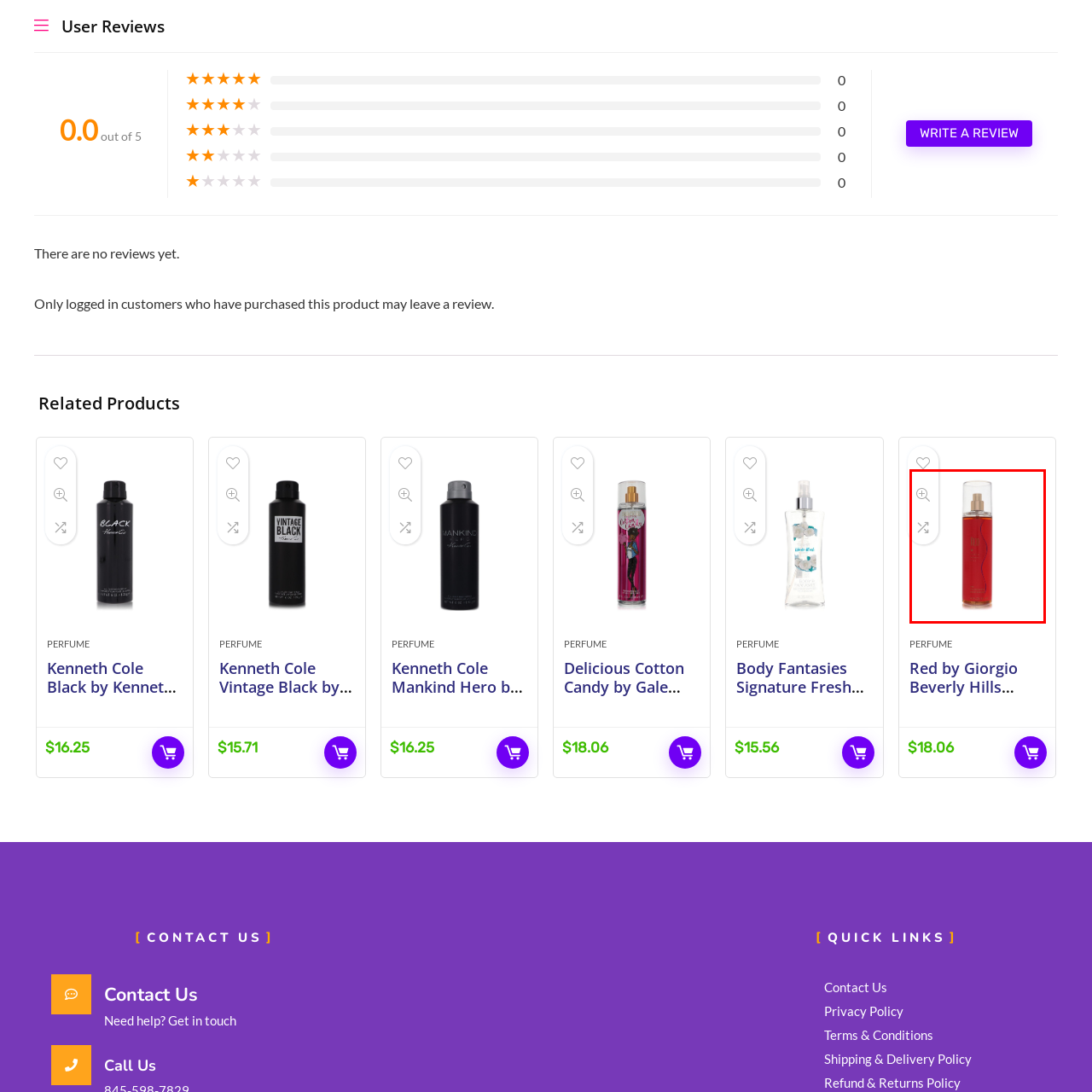For whom is the fragrance mist designed?
Analyze the image surrounded by the red bounding box and answer the question in detail.

The caption states that the fragrance mist is 'ideal for women', implying that it is designed specifically for women.